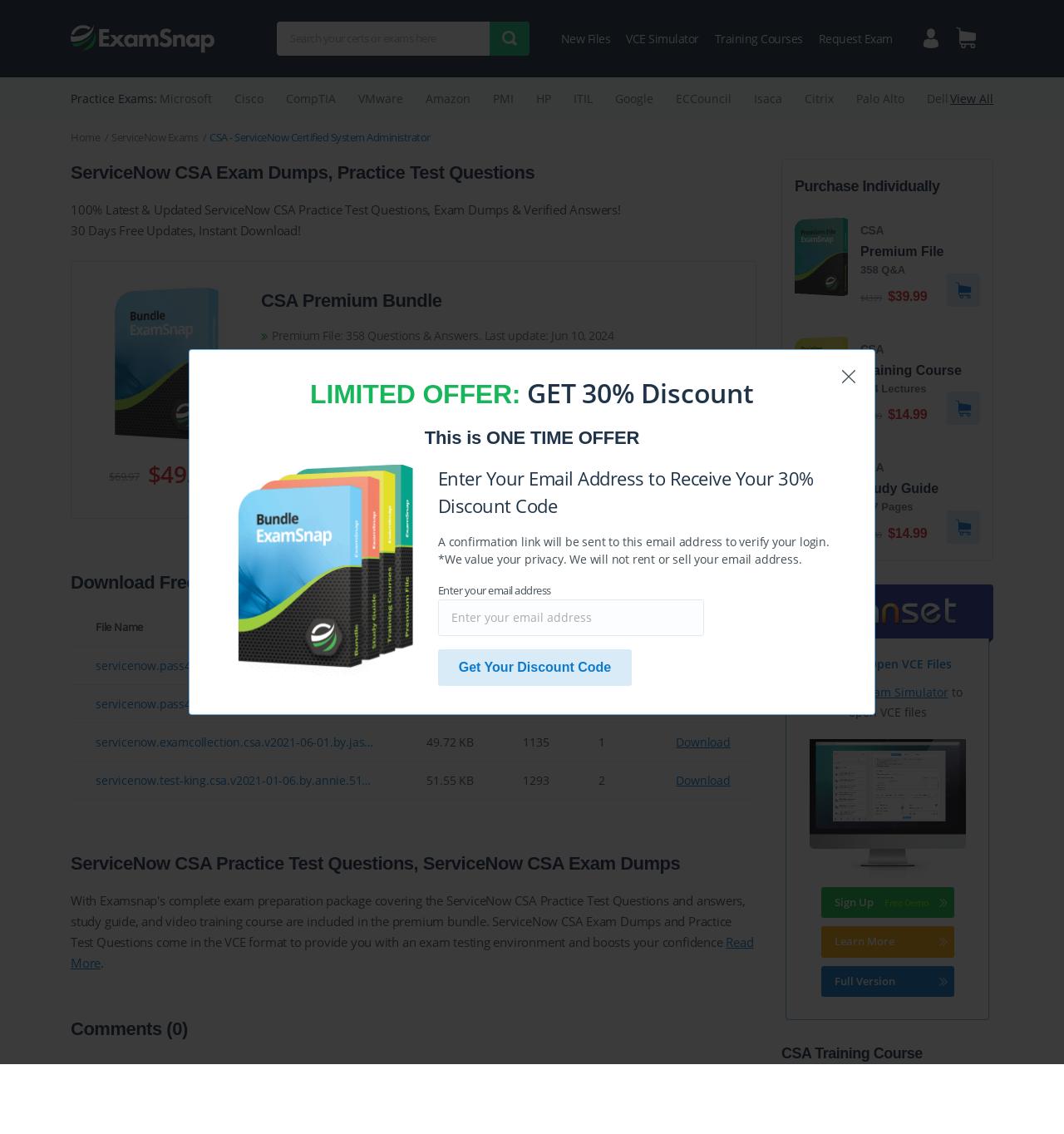Pinpoint the bounding box coordinates of the clickable element to carry out the following instruction: "Download the premium bundle."

[0.245, 0.403, 0.371, 0.435]